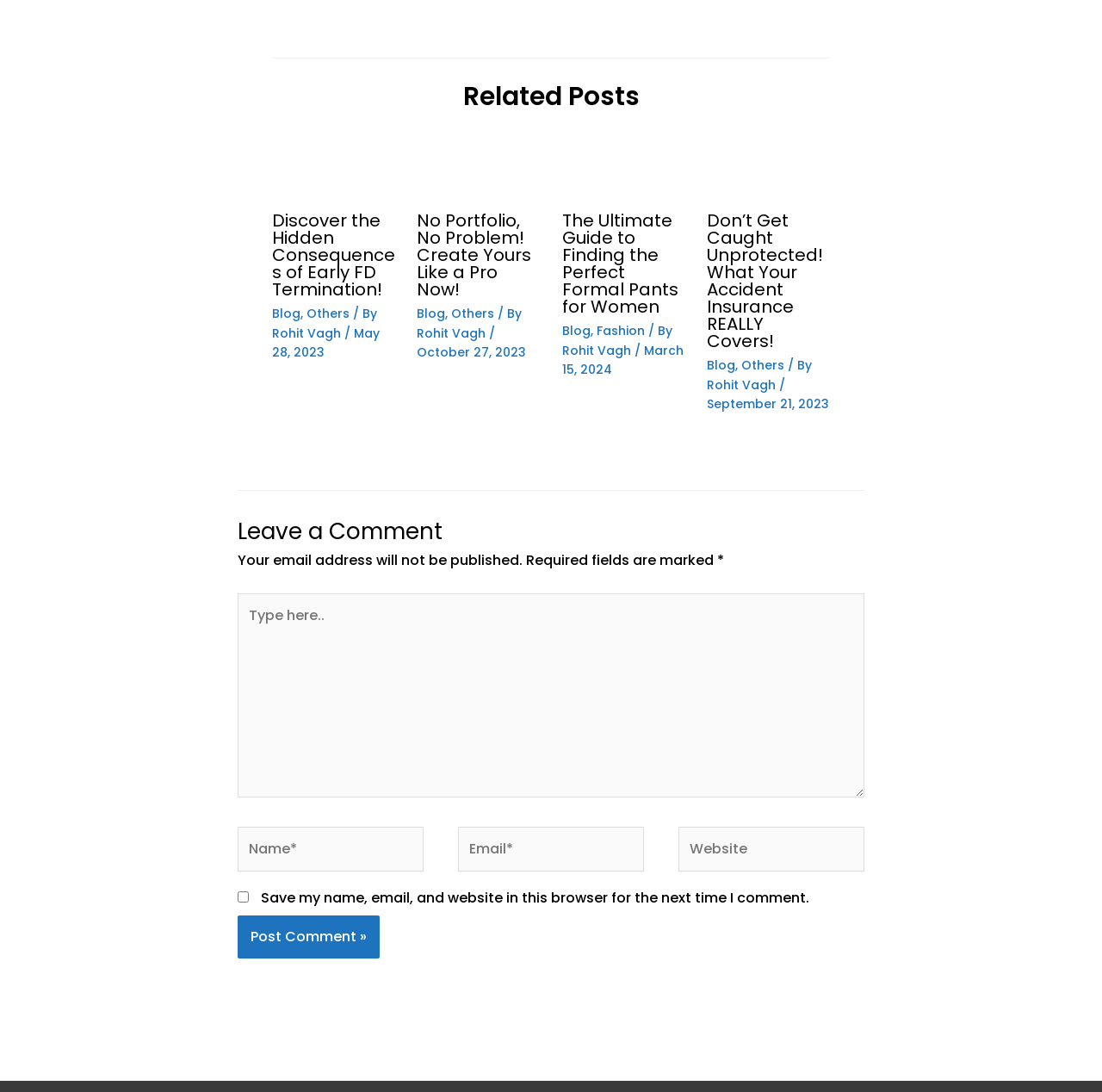Please determine the bounding box coordinates of the clickable area required to carry out the following instruction: "Read more about Discover the Hidden Consequences of Early FD Termination!". The coordinates must be four float numbers between 0 and 1, represented as [left, top, right, bottom].

[0.247, 0.142, 0.359, 0.16]